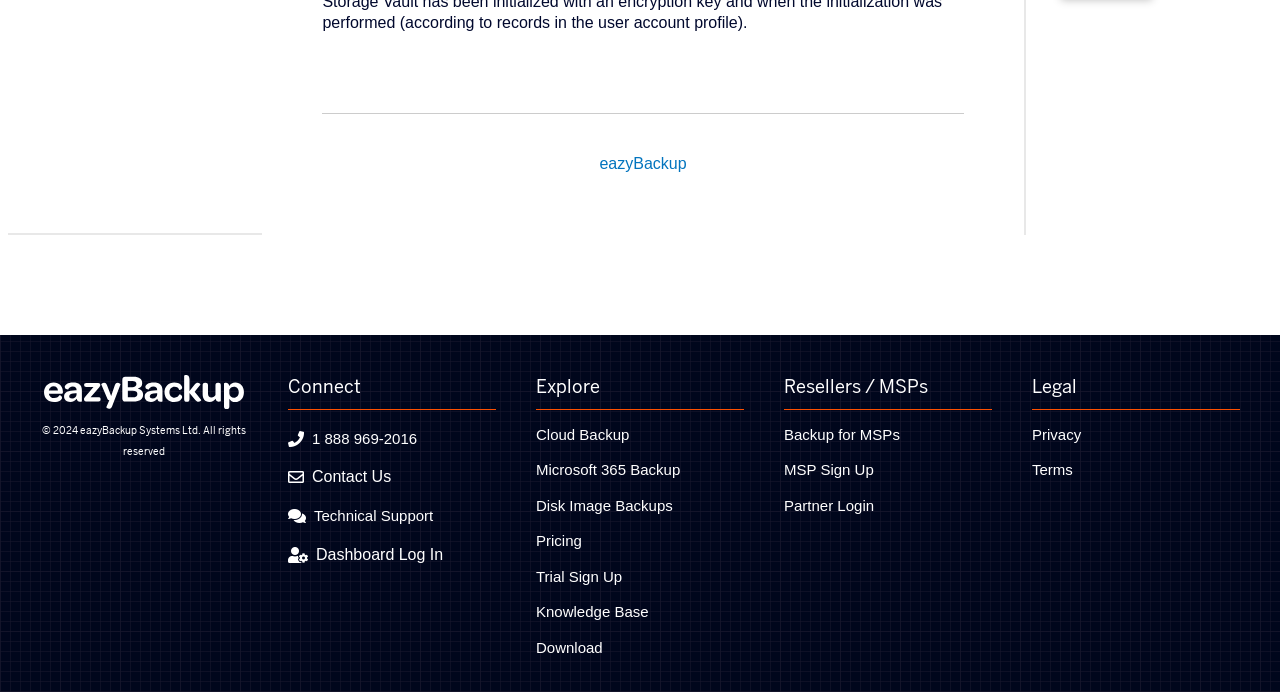Please specify the bounding box coordinates of the area that should be clicked to accomplish the following instruction: "Click on the eazyBackup link". The coordinates should consist of four float numbers between 0 and 1, i.e., [left, top, right, bottom].

[0.468, 0.225, 0.536, 0.249]